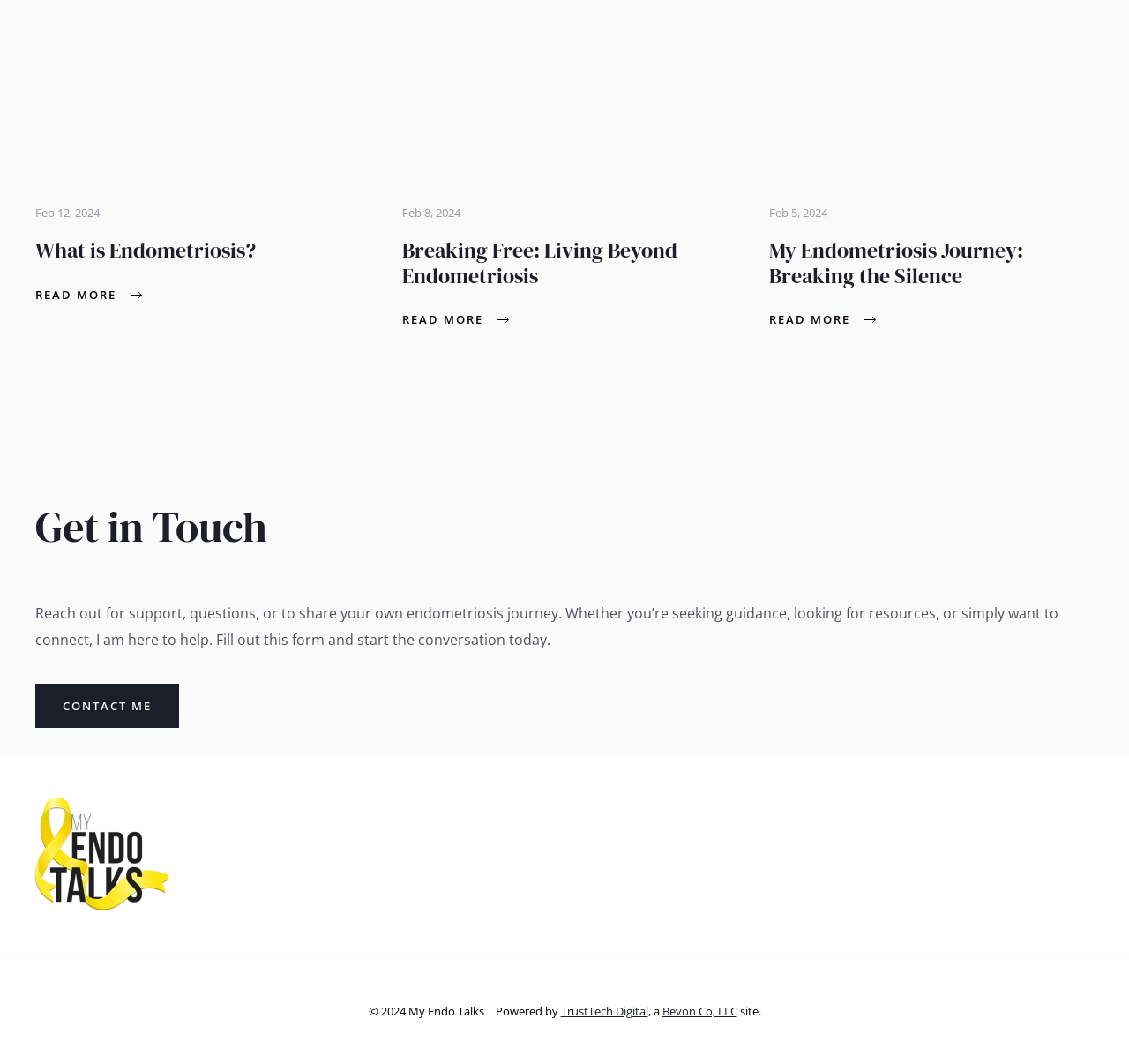Based on the image, provide a detailed and complete answer to the question: 
How many footer widgets are there?

I counted the number of footer widgets by looking at the complementary elements with the content 'Footer Widget 1' and 'Footer Widget 2' and found two of them.